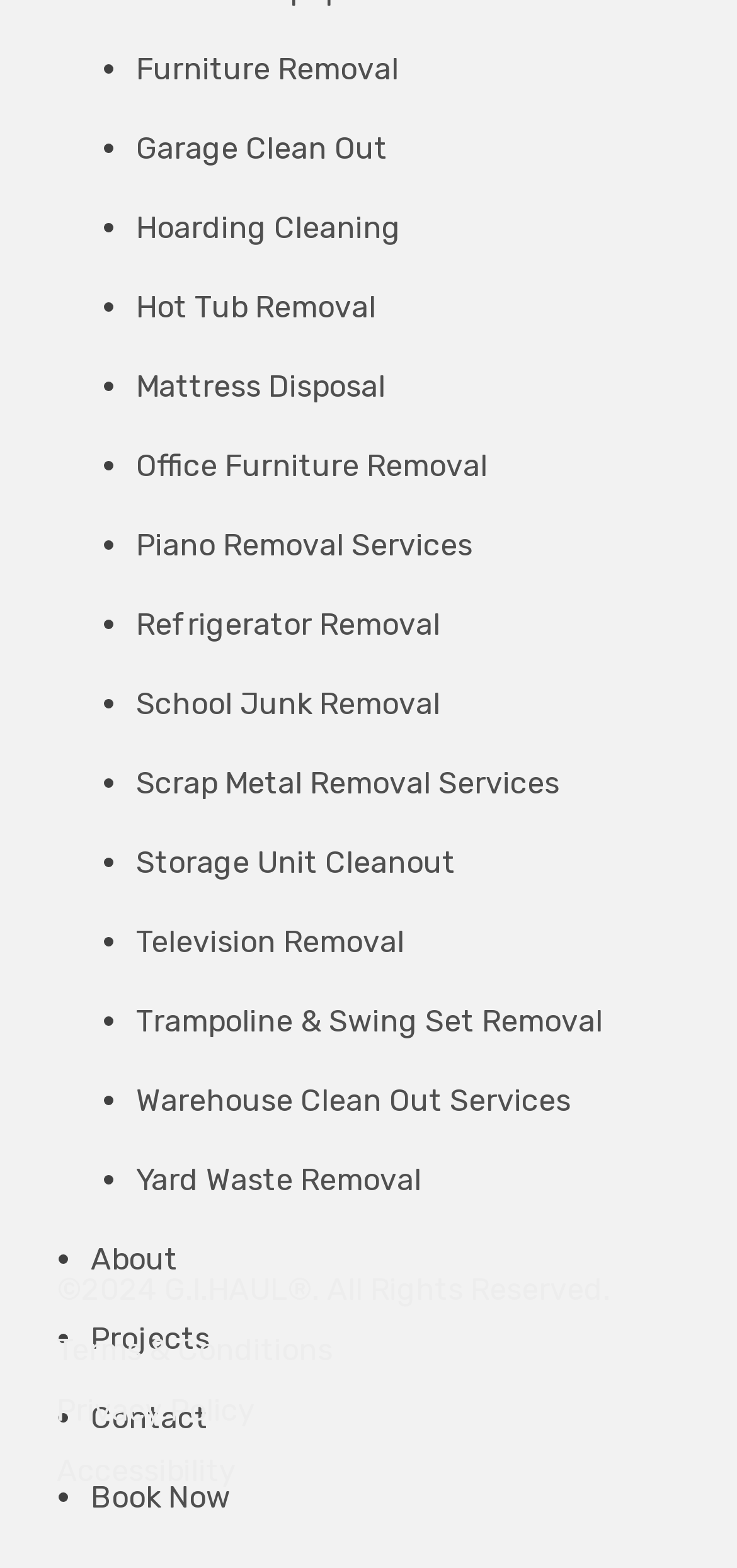Using a single word or phrase, answer the following question: 
What is the name of the company?

G.I.HAUL